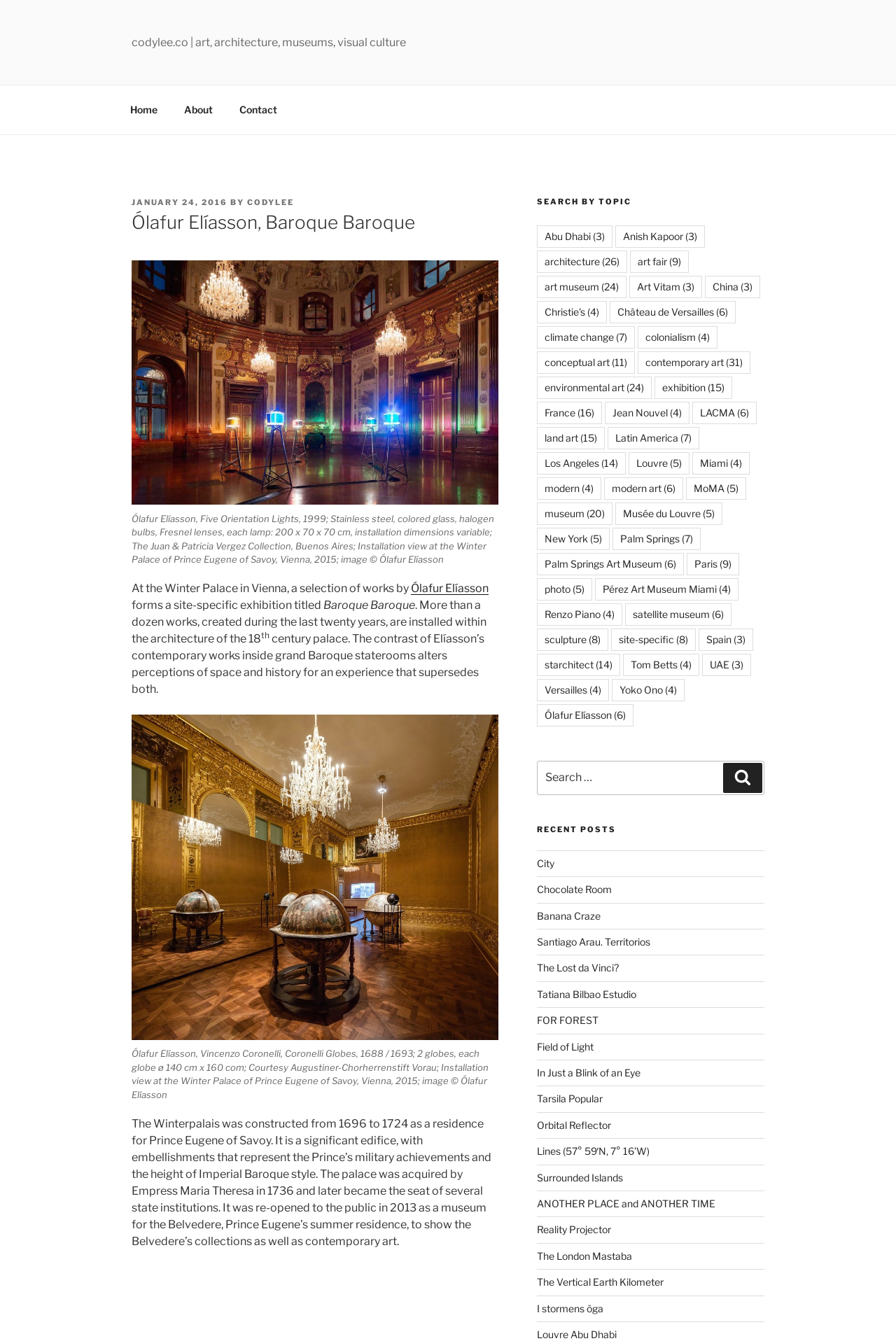Please identify the bounding box coordinates of the element's region that needs to be clicked to fulfill the following instruction: "View the image of Ólafur Elíasson's 'Five Orientation Lights'". The bounding box coordinates should consist of four float numbers between 0 and 1, i.e., [left, top, right, bottom].

[0.147, 0.194, 0.556, 0.376]